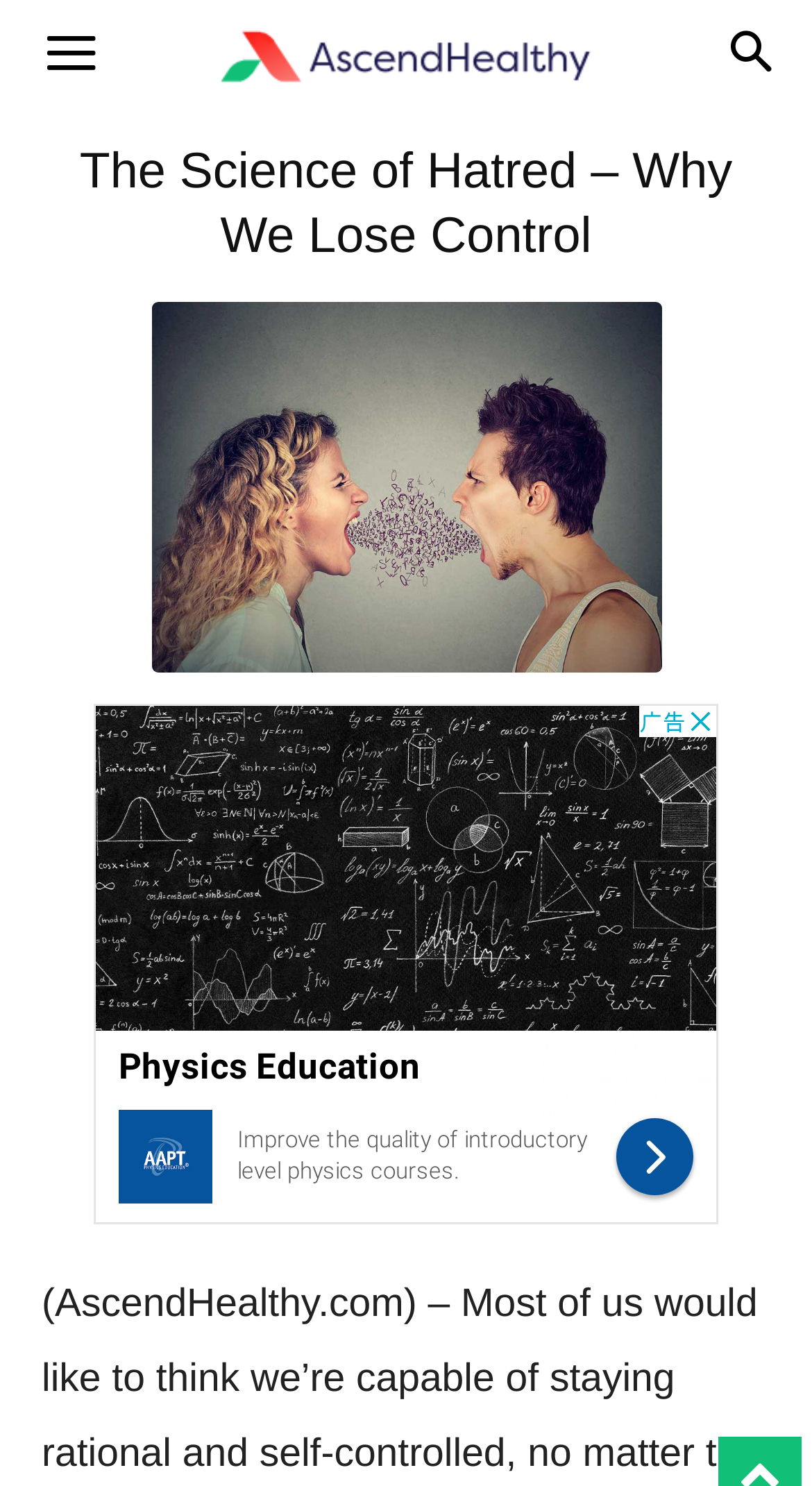What is the main topic of this webpage?
Please provide a detailed answer to the question.

Based on the webpage's structure and content, it appears that the main topic of discussion is the science of hatred, as indicated by the heading 'The Science of Hatred – Why We Lose Control'.